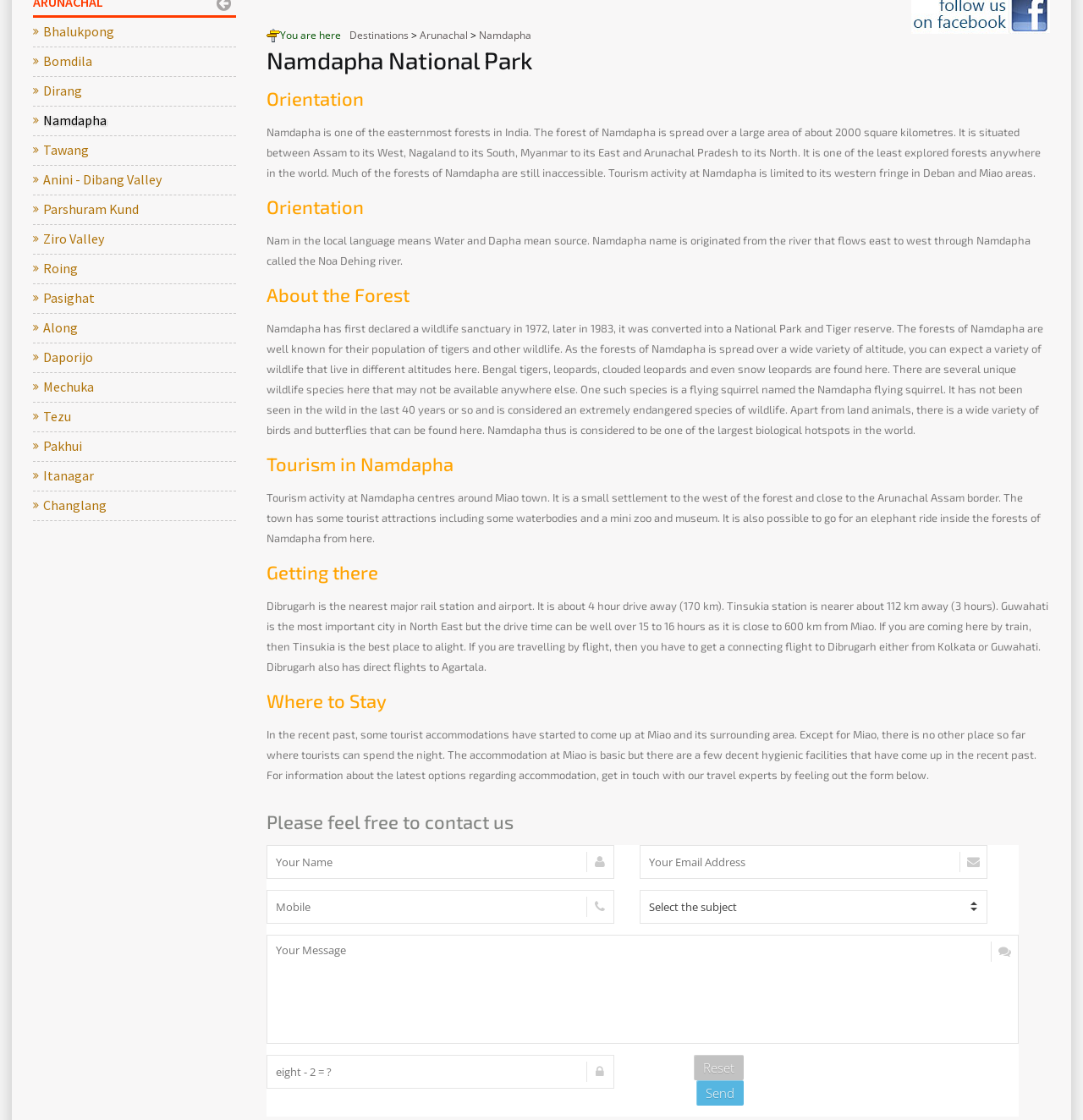Bounding box coordinates are specified in the format (top-left x, top-left y, bottom-right x, bottom-right y). All values are floating point numbers bounded between 0 and 1. Please provide the bounding box coordinate of the region this sentence describes: name="Reset" value="Reset"

[0.641, 0.942, 0.687, 0.965]